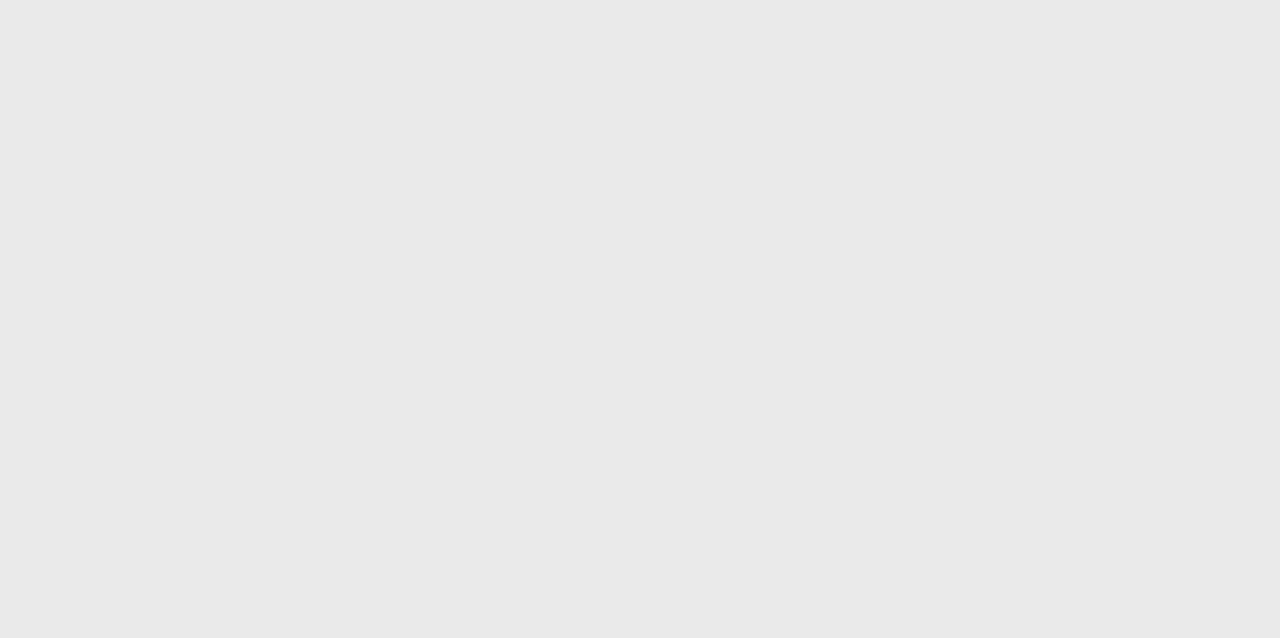Please find the bounding box coordinates of the element that must be clicked to perform the given instruction: "click the link to 10 People Who Committed Murder On Airplanes". The coordinates should be four float numbers from 0 to 1, i.e., [left, top, right, bottom].

[0.42, 0.018, 0.61, 0.108]